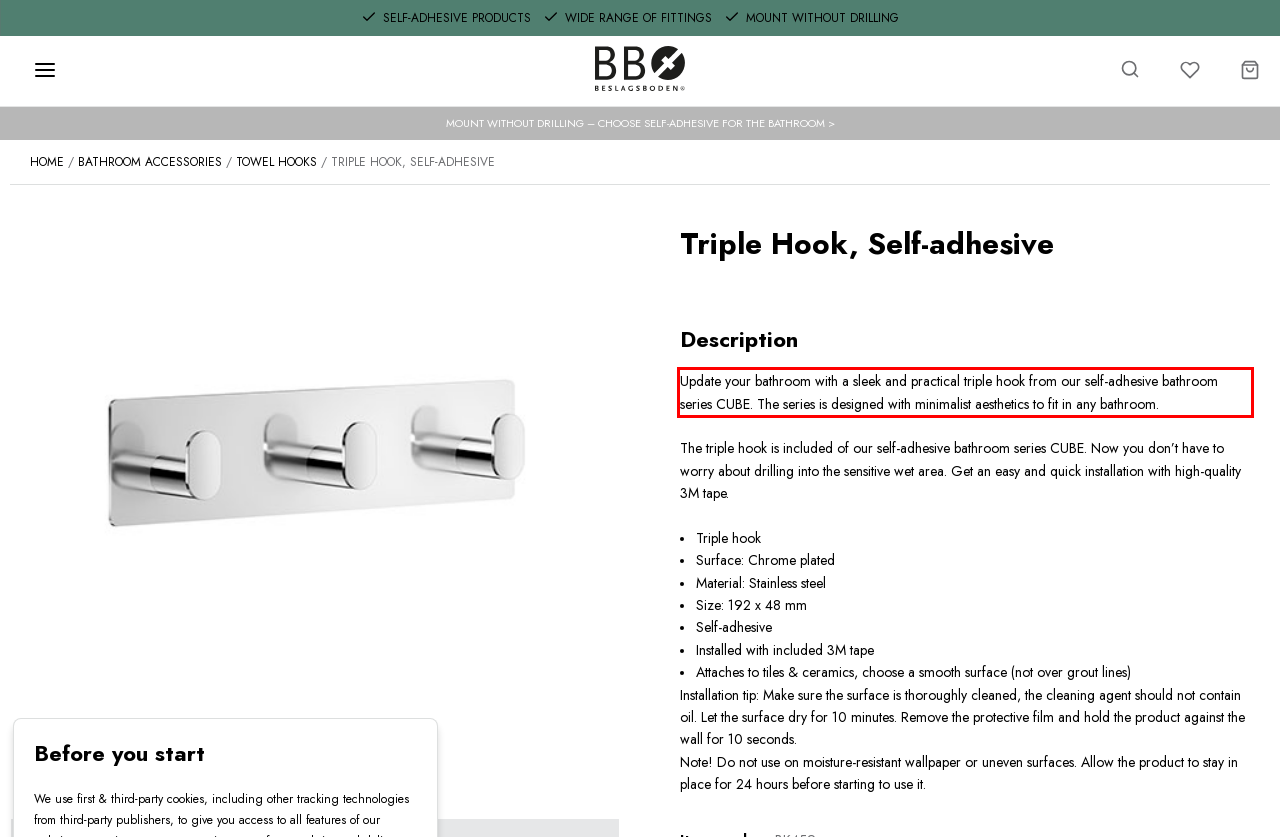You are provided with a screenshot of a webpage containing a red bounding box. Please extract the text enclosed by this red bounding box.

Update your bathroom with a sleek and practical triple hook from our self-adhesive bathroom series CUBE. The series is designed with minimalist aesthetics to fit in any bathroom.